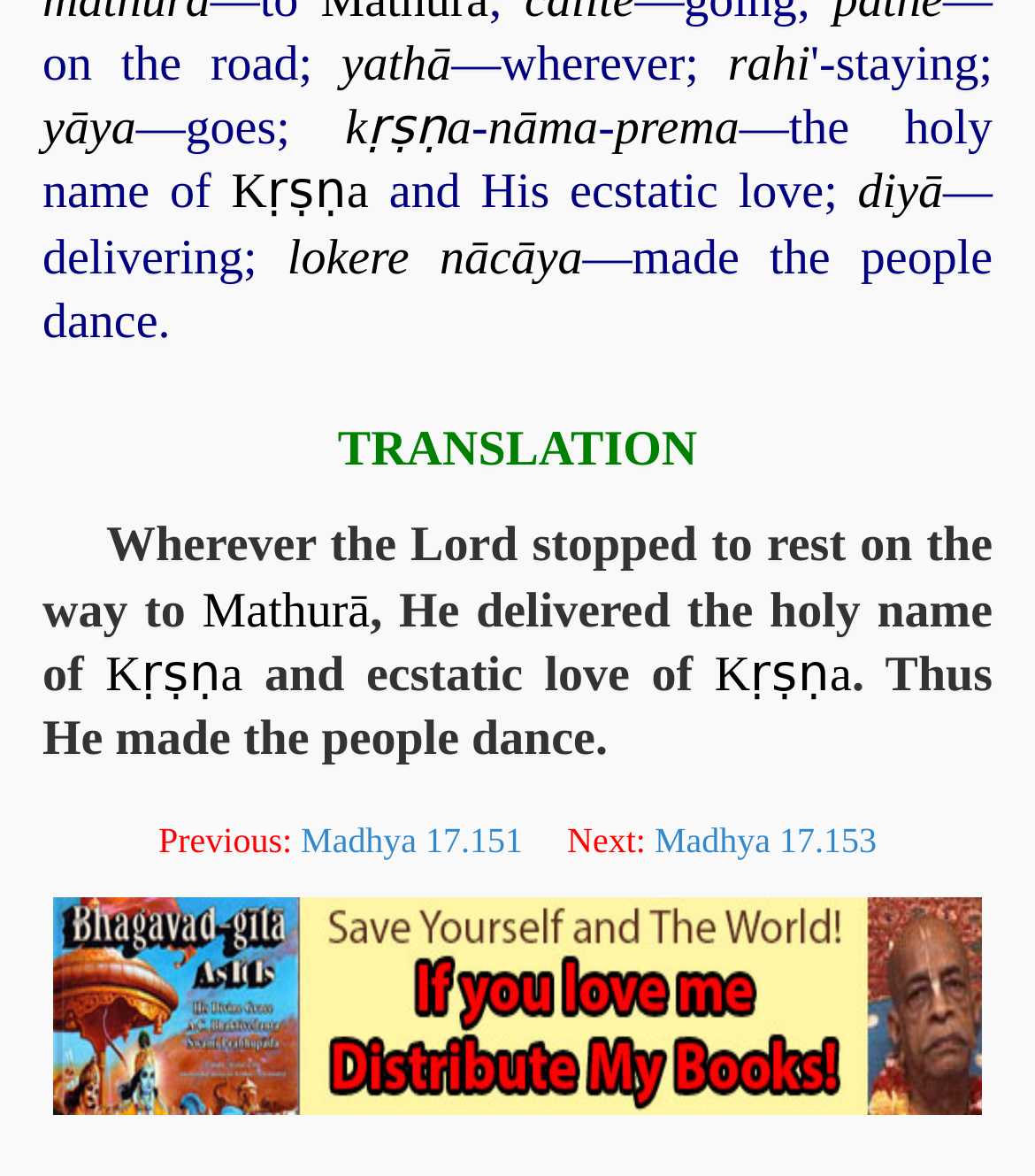Find the bounding box of the element with the following description: "yathā". The coordinates must be four float numbers between 0 and 1, formatted as [left, top, right, bottom].

[0.33, 0.031, 0.436, 0.079]